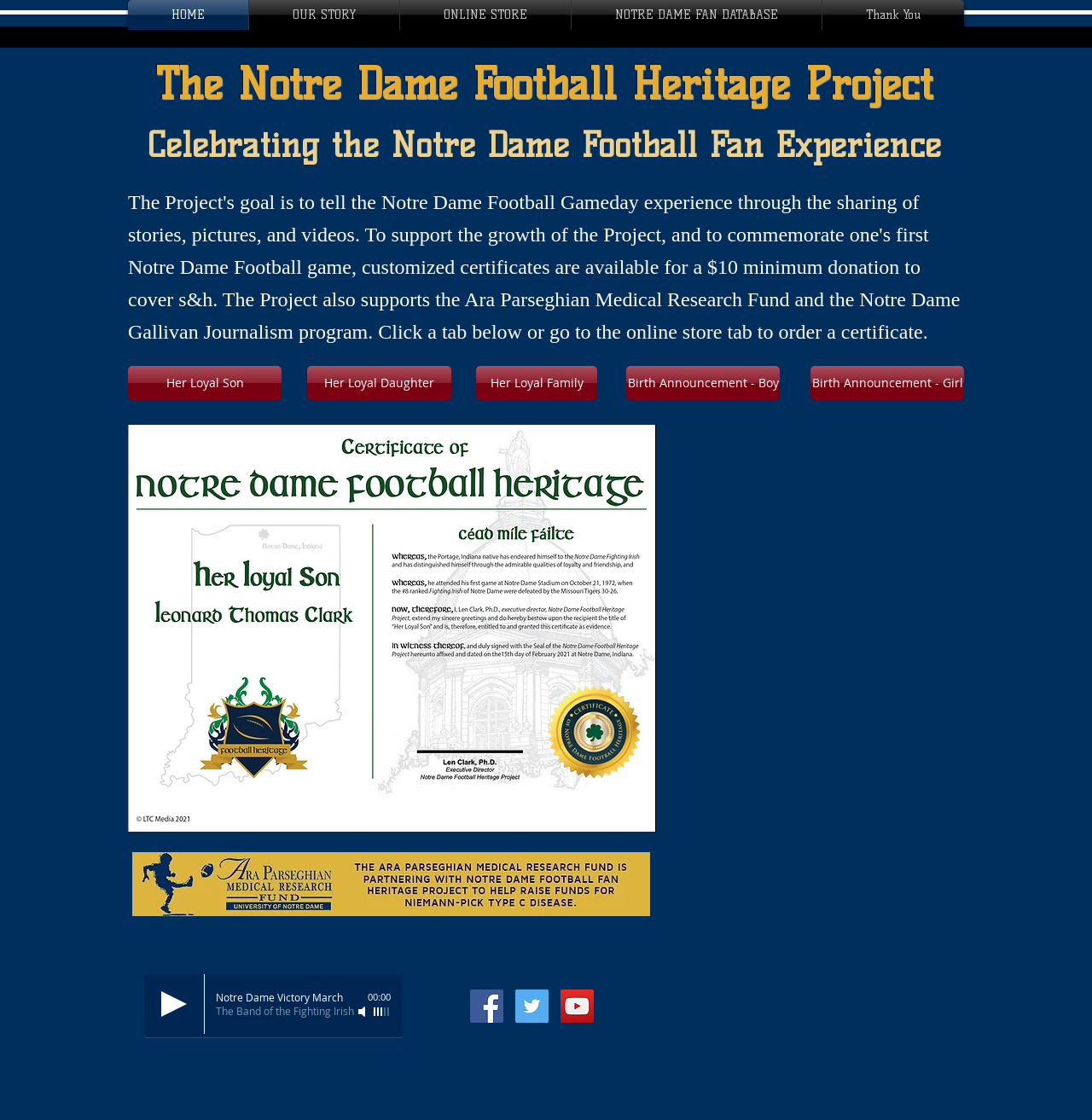Identify the bounding box coordinates for the element you need to click to achieve the following task: "Order a customized certificate". Provide the bounding box coordinates as four float numbers between 0 and 1, in the form [left, top, right, bottom].

[0.117, 0.379, 0.601, 0.743]